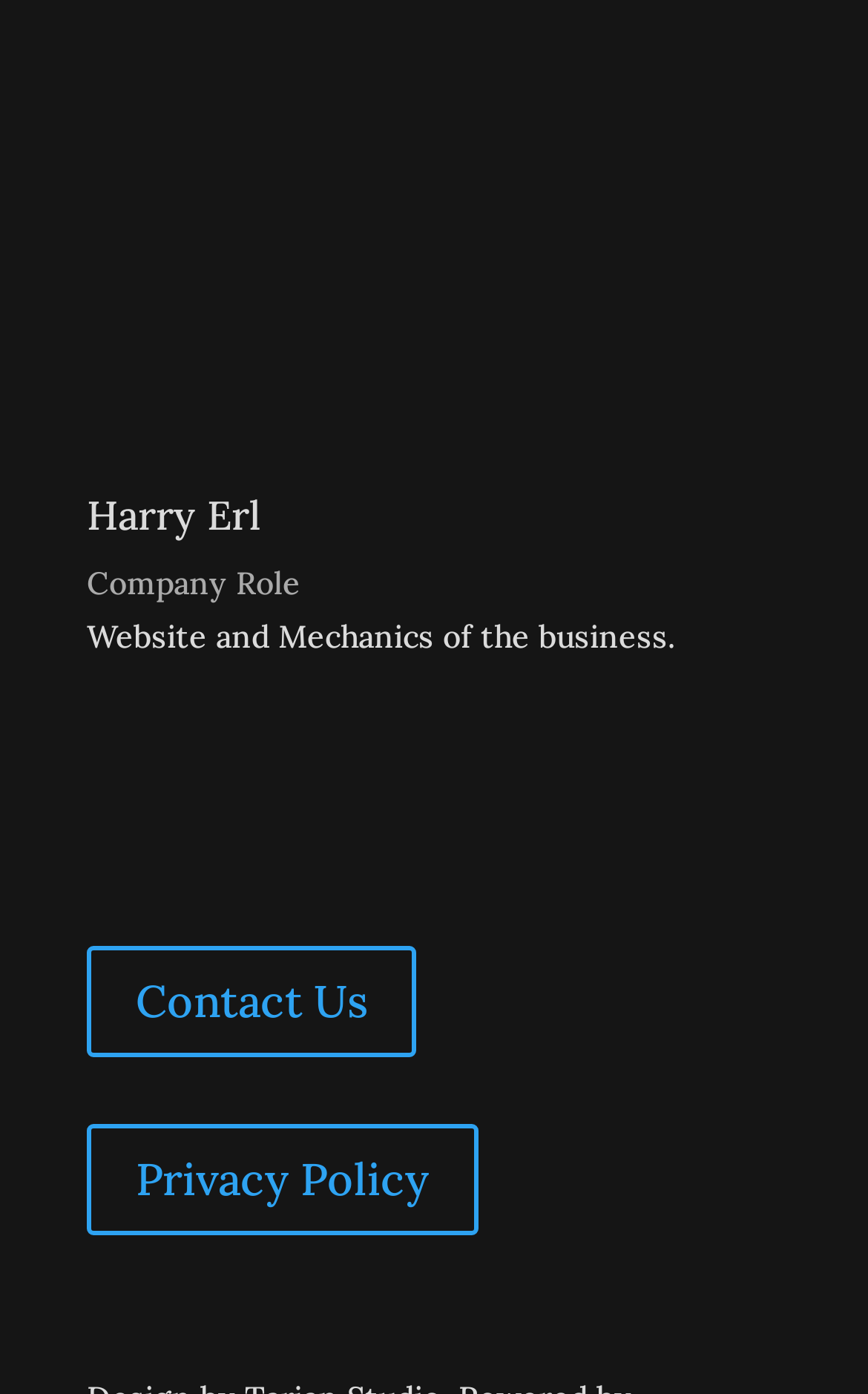Predict the bounding box for the UI component with the following description: "Privacy Policy".

[0.1, 0.806, 0.551, 0.886]